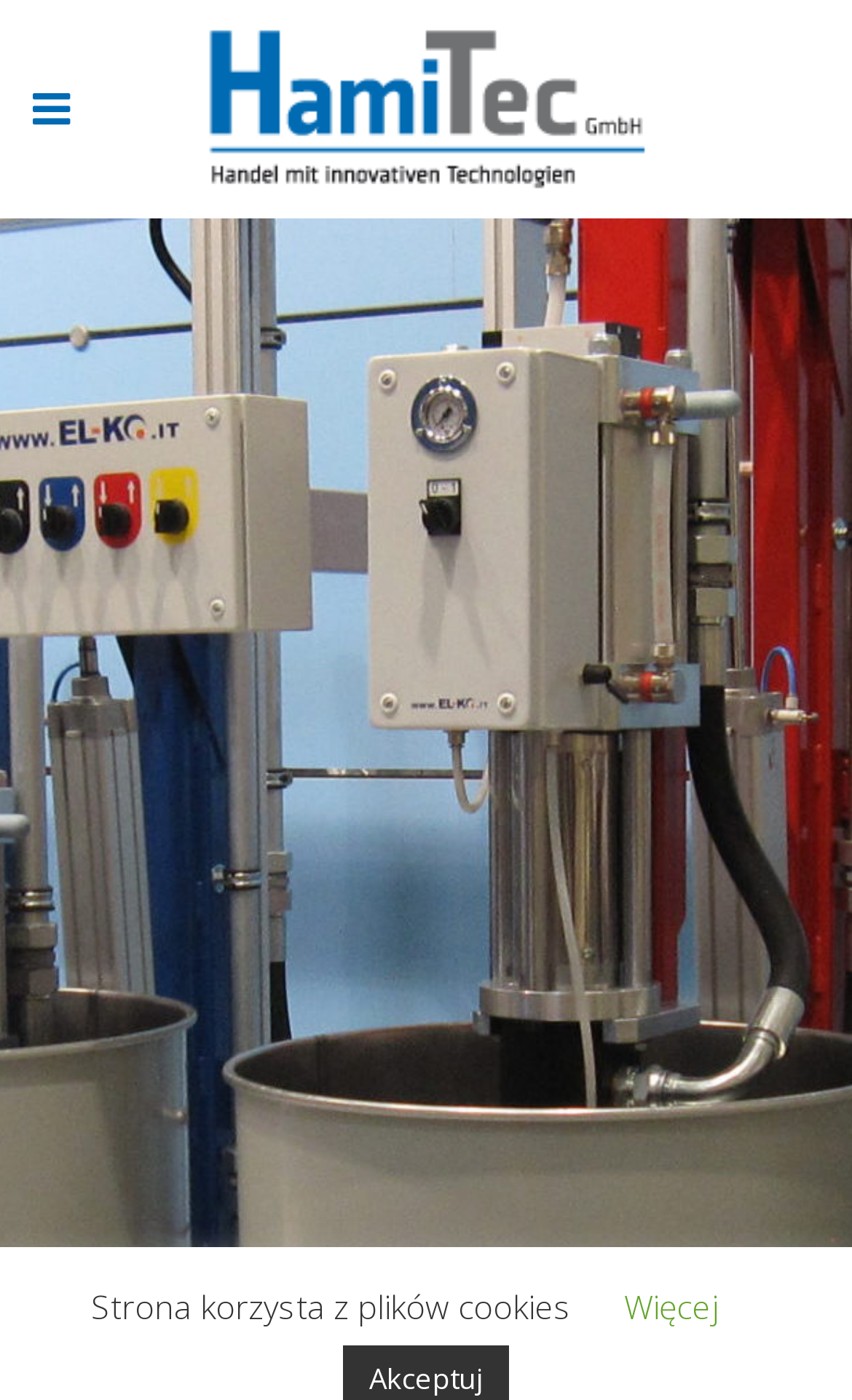Bounding box coordinates are given in the format (top-left x, top-left y, bottom-right x, bottom-right y). All values should be floating point numbers between 0 and 1. Provide the bounding box coordinate for the UI element described as: alt="Logo"

[0.24, 0.019, 0.76, 0.137]